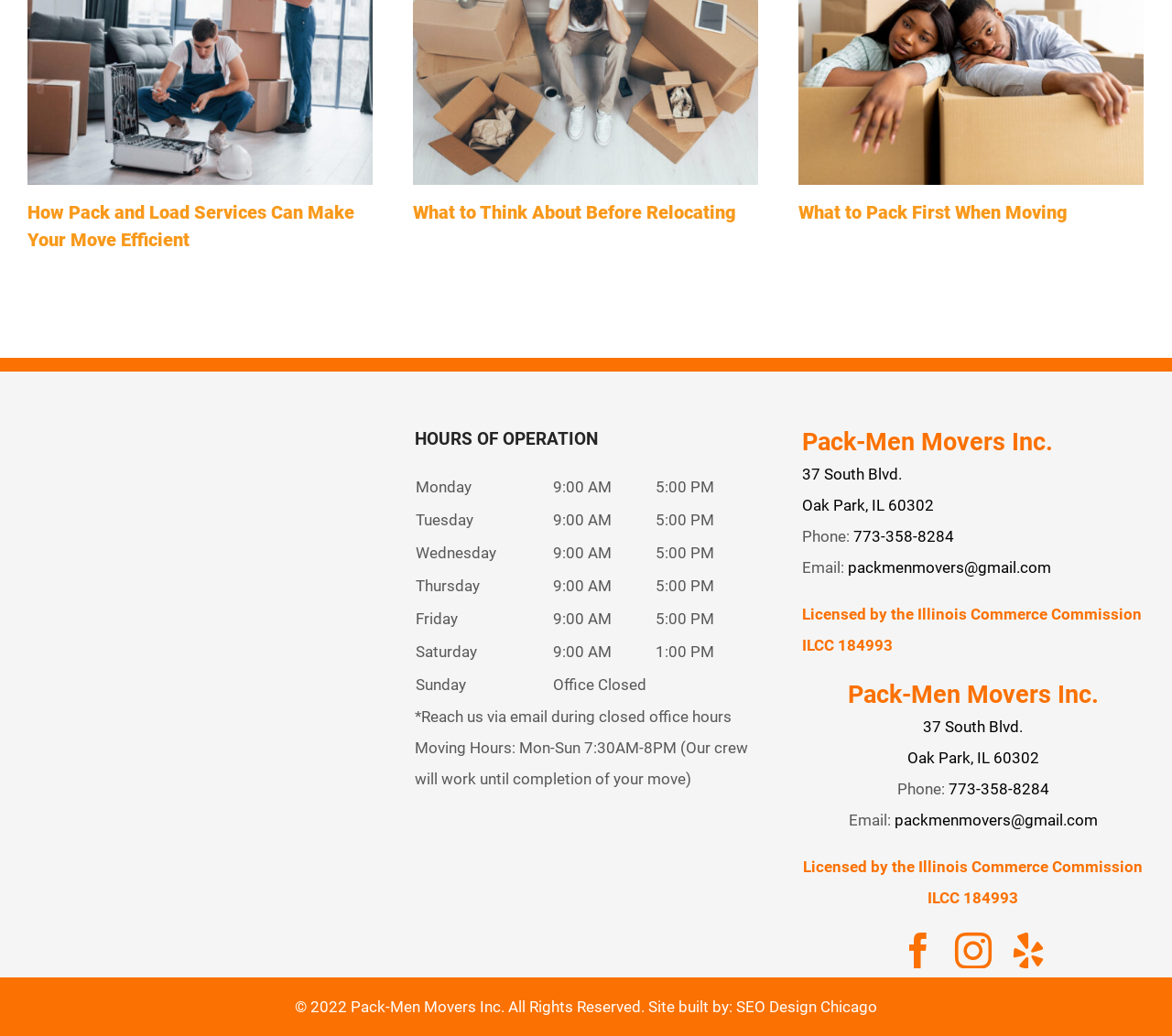Please give a concise answer to this question using a single word or phrase: 
What social media platforms does the moving company have?

Facebook, Instagram, Yelp